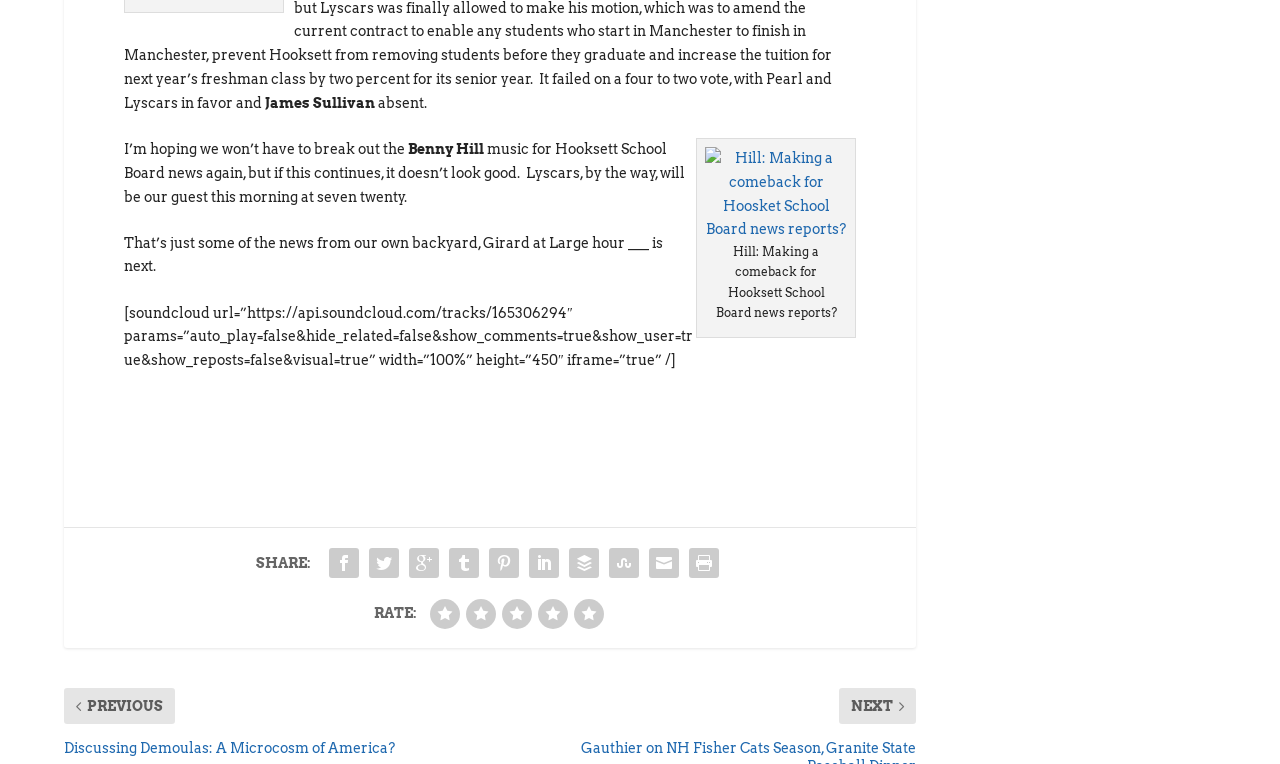Provide the bounding box coordinates for the area that should be clicked to complete the instruction: "Click the Facebook share button".

[0.253, 0.694, 0.284, 0.747]